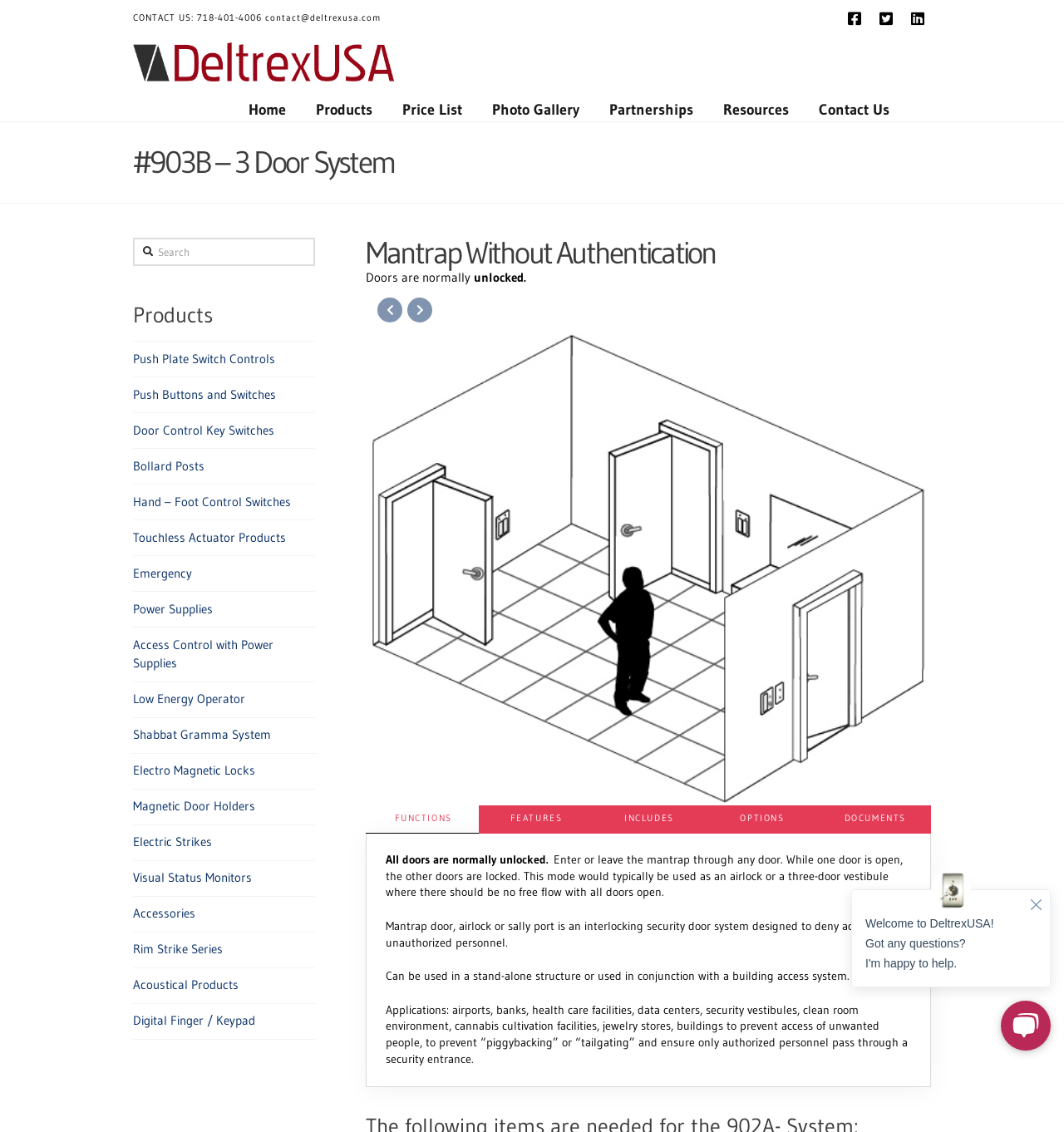Locate and generate the text content of the webpage's heading.

#903B – 3 Door System